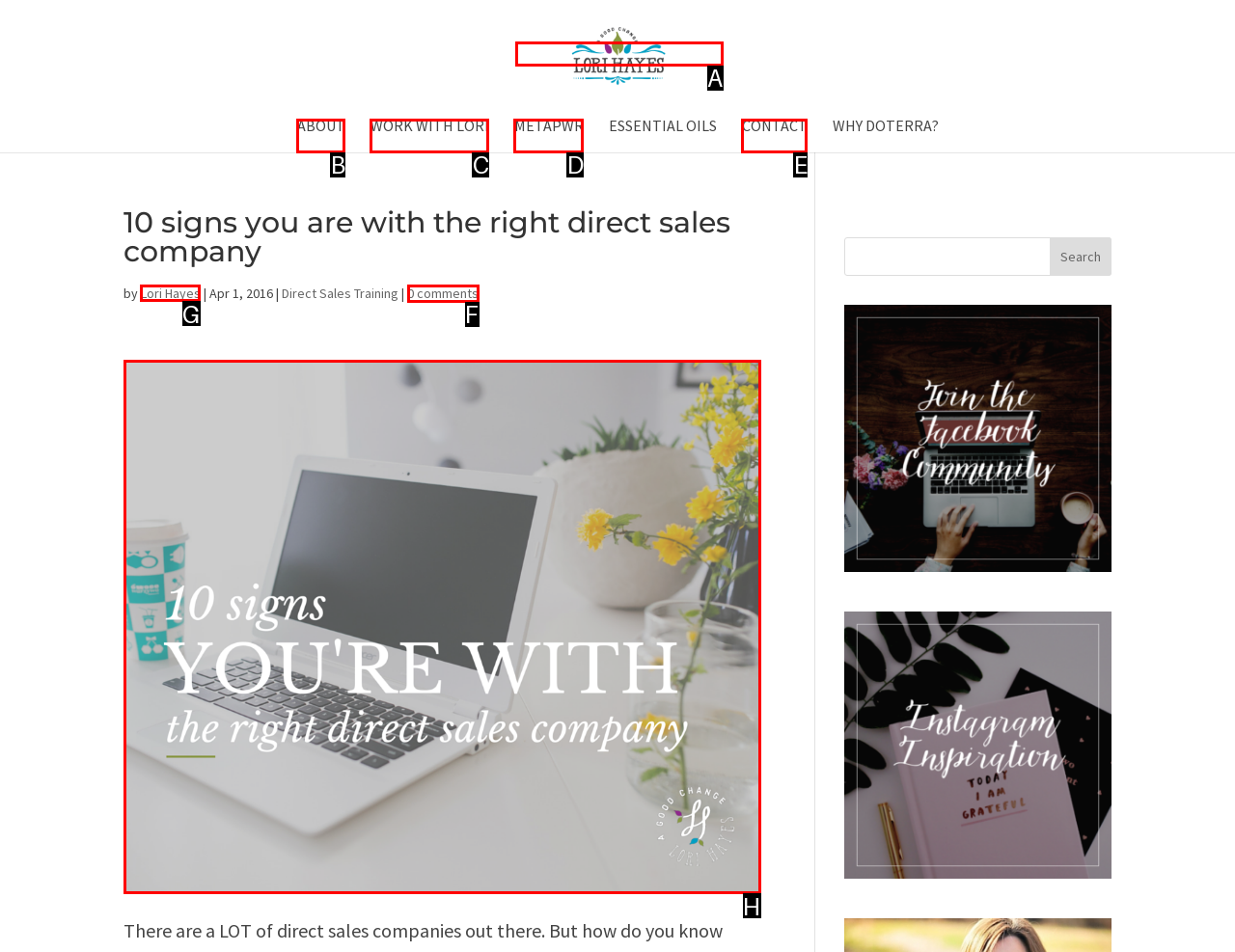Select the appropriate letter to fulfill the given instruction: read about the author
Provide the letter of the correct option directly.

G